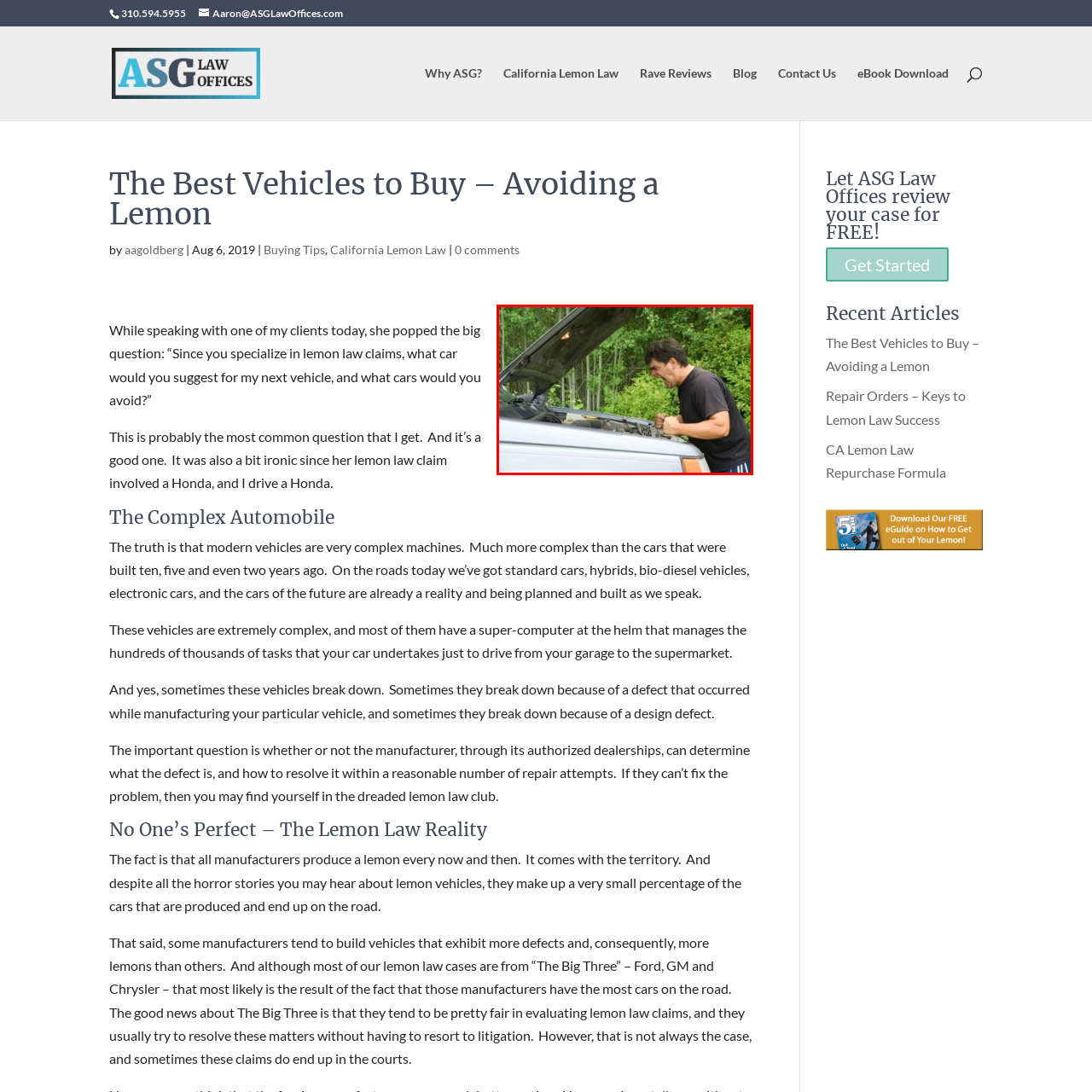Concentrate on the image inside the red border and answer the question in one word or phrase: 
What is the background of the scene?

Lush greenery